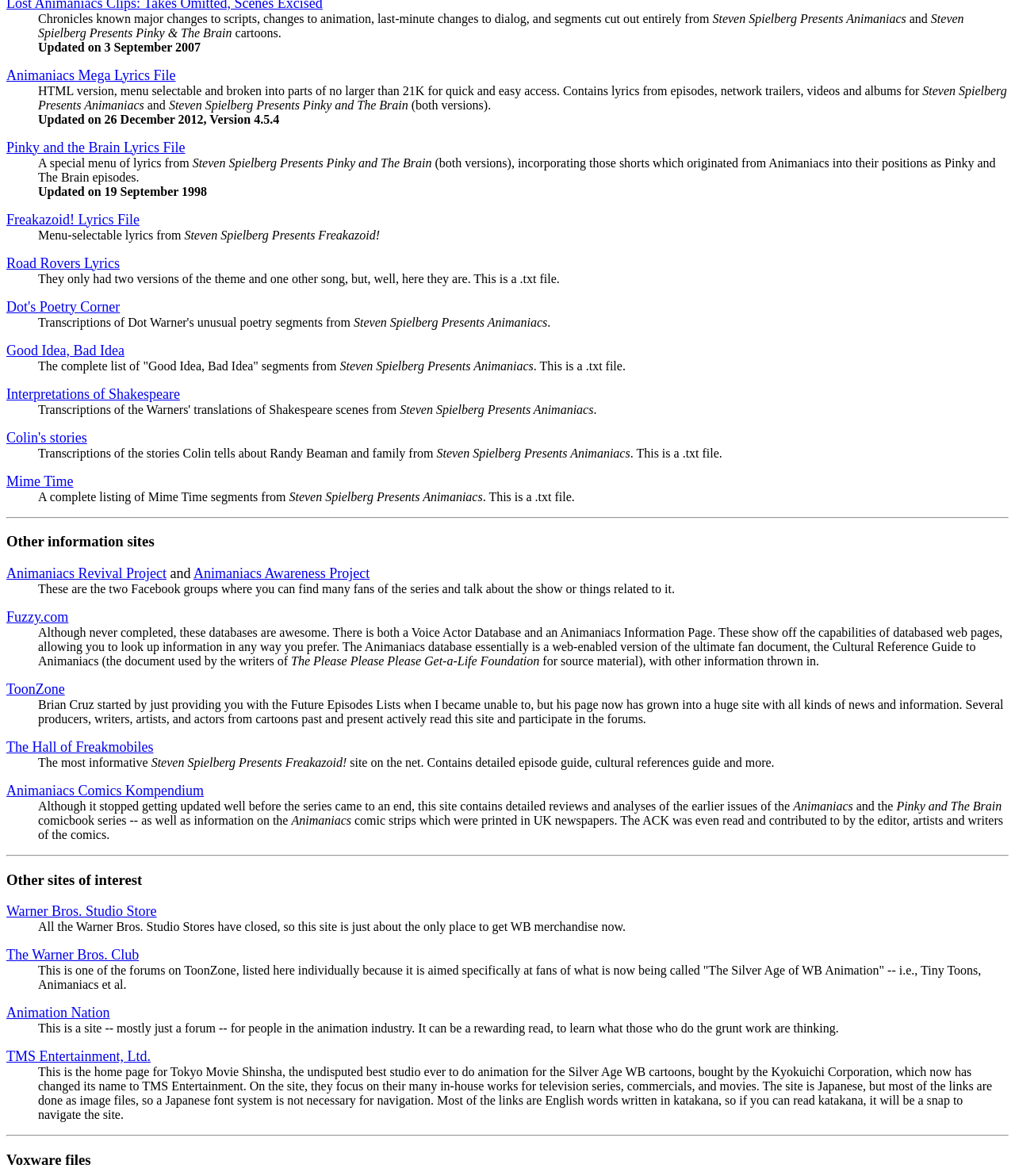Highlight the bounding box coordinates of the element that should be clicked to carry out the following instruction: "Access Freakazoid! Lyrics File". The coordinates must be given as four float numbers ranging from 0 to 1, i.e., [left, top, right, bottom].

[0.006, 0.18, 0.137, 0.193]